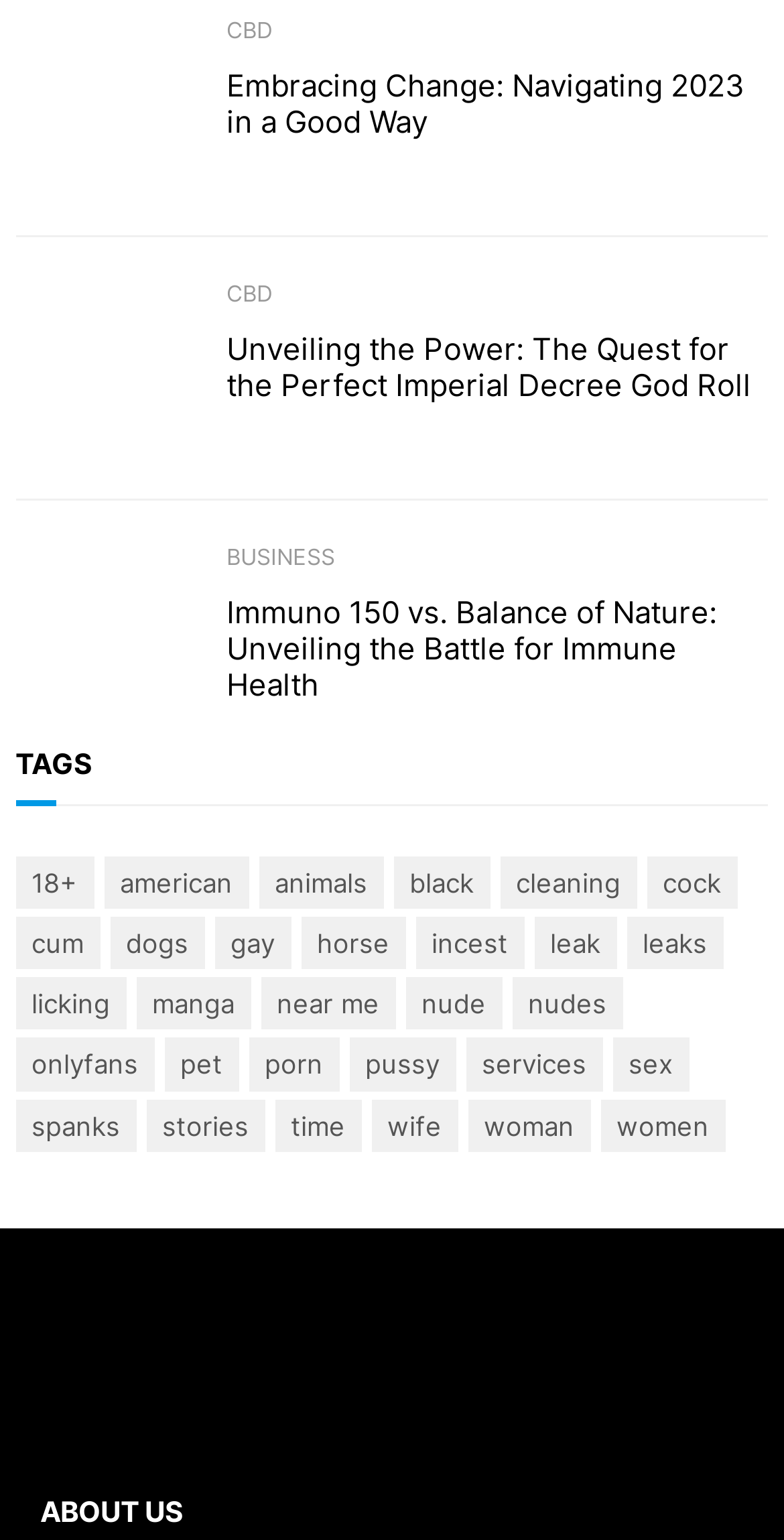Provide the bounding box coordinates of the section that needs to be clicked to accomplish the following instruction: "Browse the tags."

[0.02, 0.468, 0.98, 0.522]